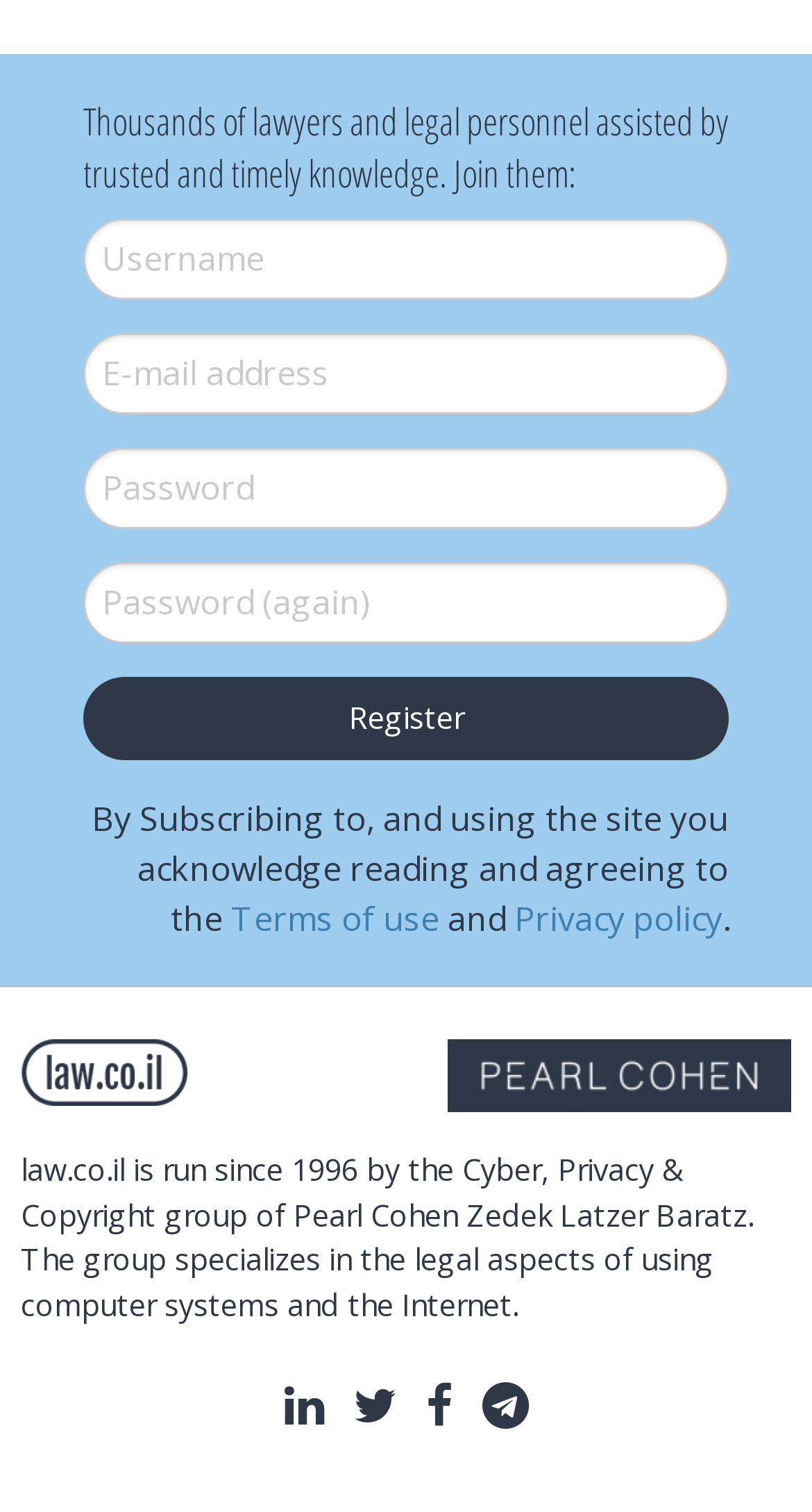Identify the bounding box coordinates for the element you need to click to achieve the following task: "Input password". Provide the bounding box coordinates as four float numbers between 0 and 1, in the form [left, top, right, bottom].

[0.103, 0.295, 0.897, 0.349]